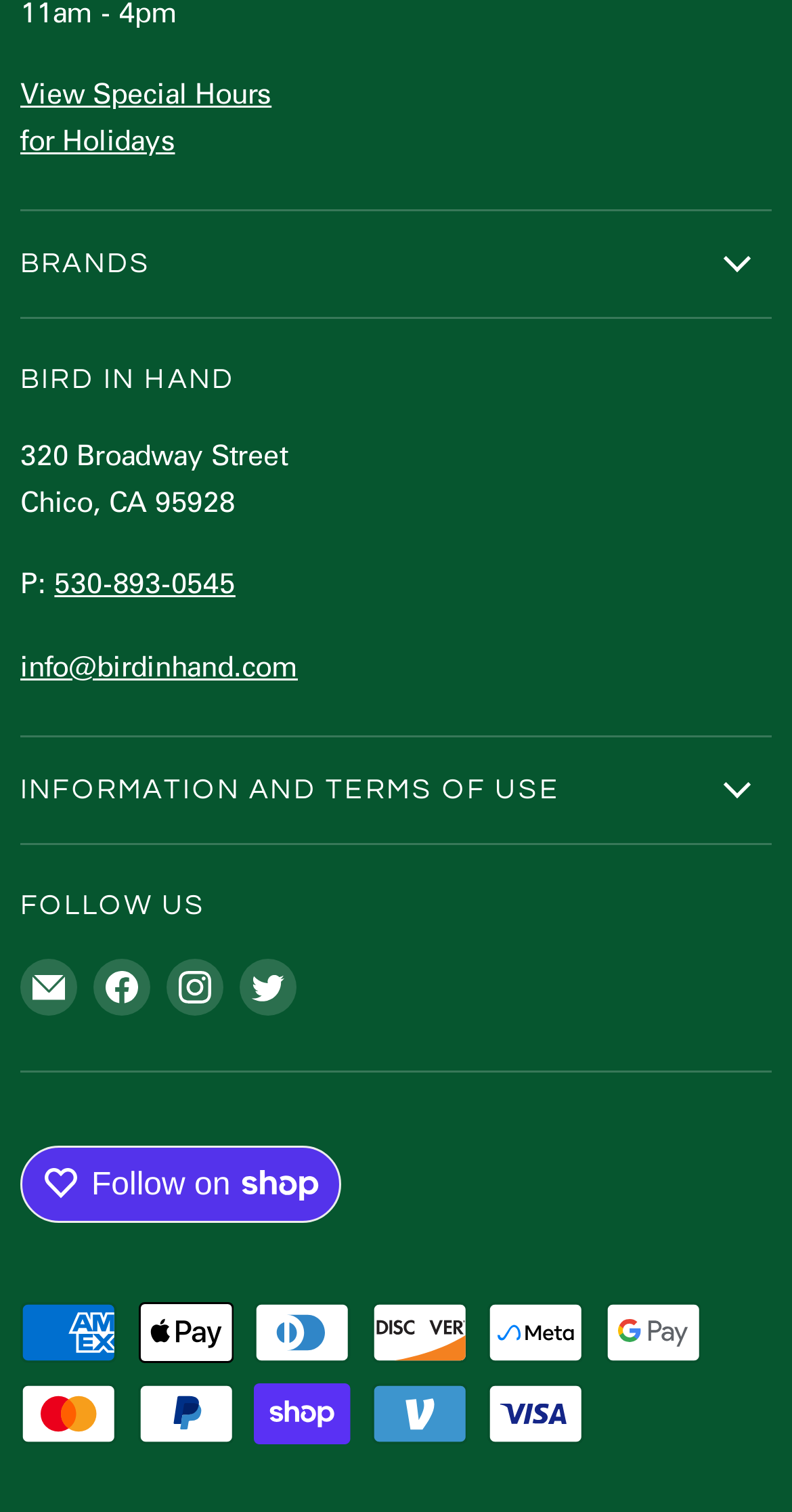Please determine the bounding box coordinates of the element to click on in order to accomplish the following task: "Follow on Shop". Ensure the coordinates are four float numbers ranging from 0 to 1, i.e., [left, top, right, bottom].

[0.026, 0.757, 0.431, 0.807]